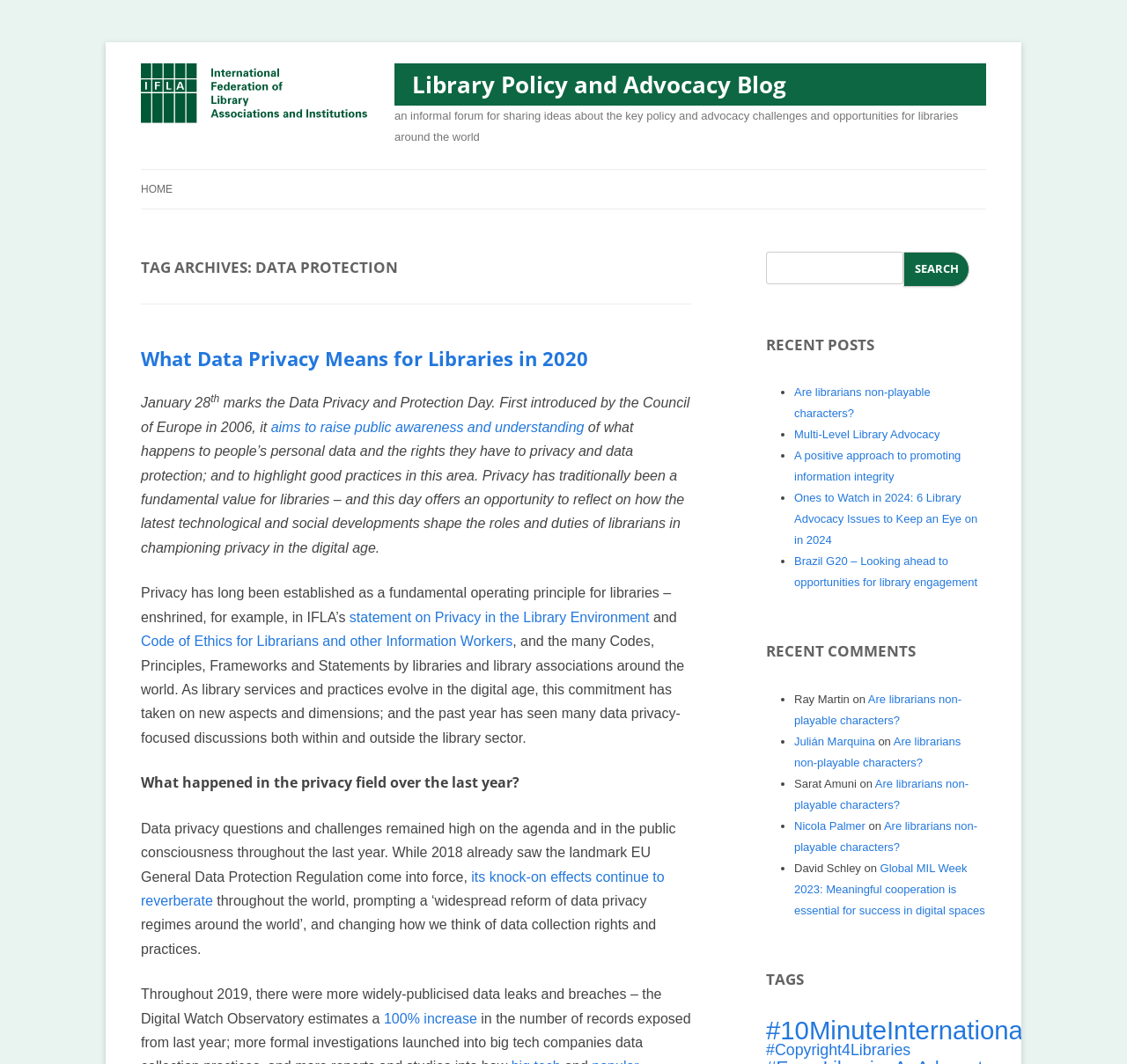Locate the bounding box coordinates of the item that should be clicked to fulfill the instruction: "Search for something".

[0.68, 0.237, 0.802, 0.267]